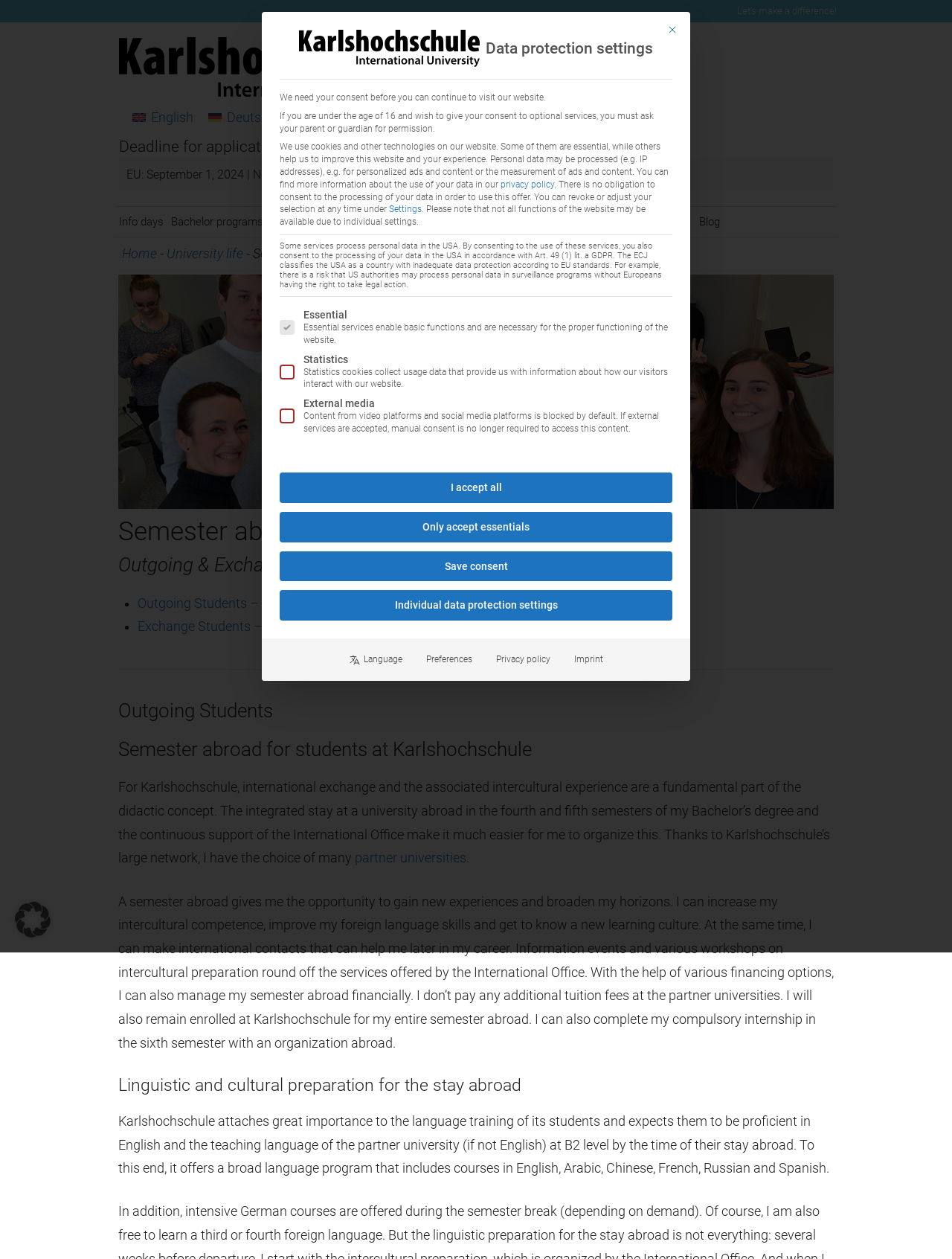What are the types of cookies used by the website?
Using the image as a reference, answer the question in detail.

I examined the 'Data protection settings' dialog and found a section that lists the types of cookies used by the website. The three types of cookies mentioned are Essential, Statistics, and External media. These cookies are used for different purposes, such as enabling basic functions, collecting usage data, and accessing external content.